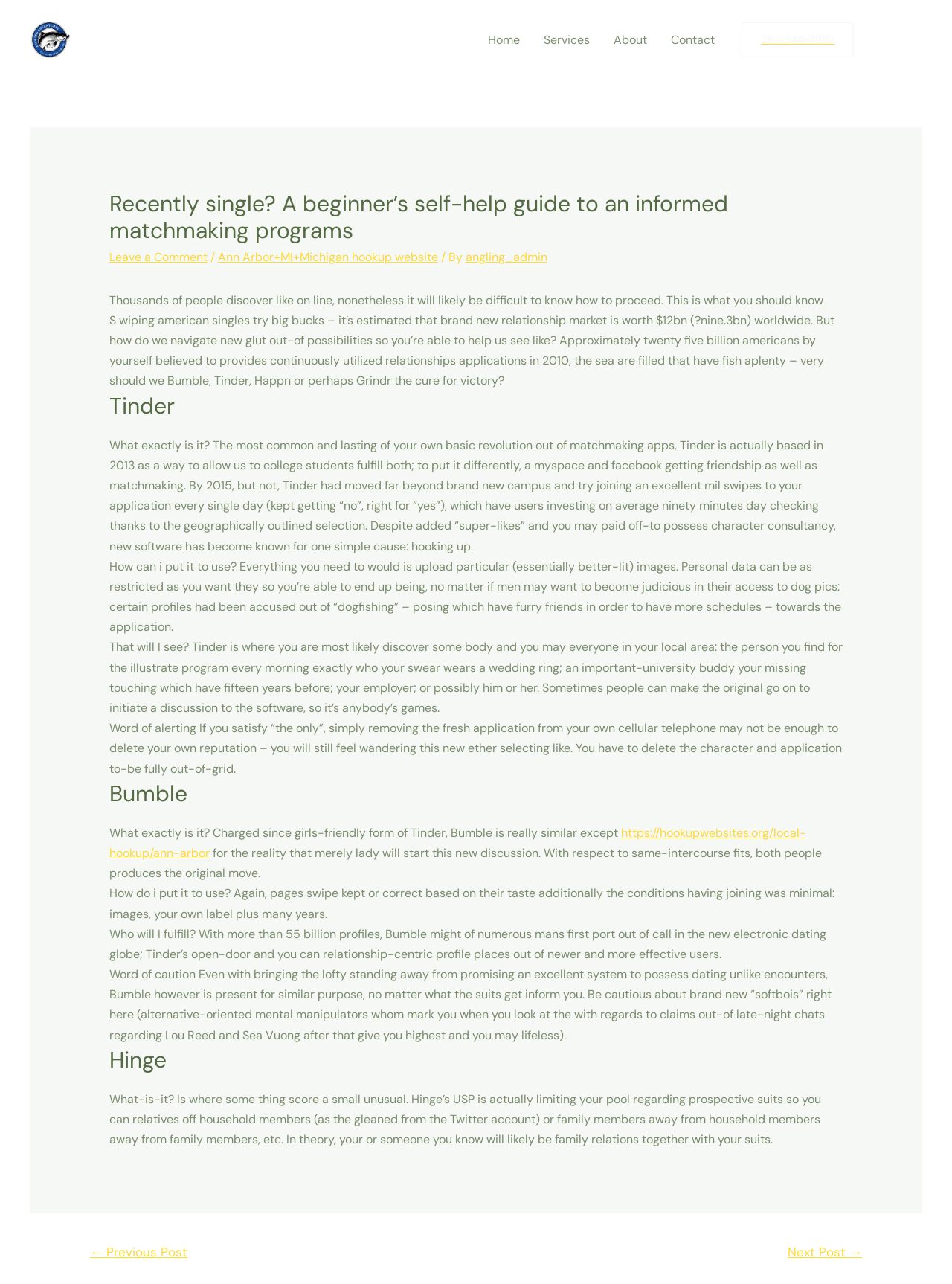Please respond to the question using a single word or phrase:
What is the purpose of Hinge?

Dating